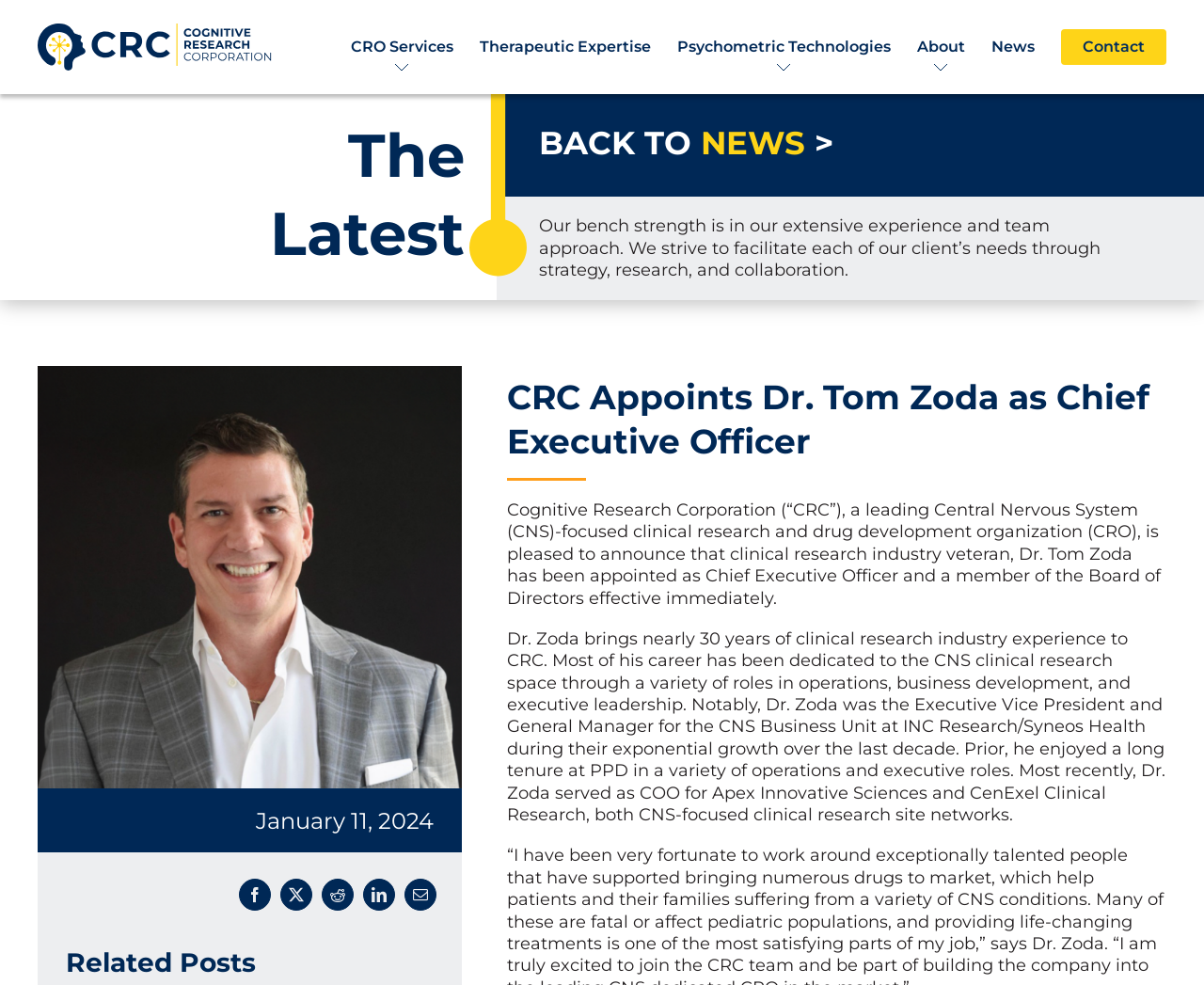Please find the bounding box coordinates of the clickable region needed to complete the following instruction: "Click the CRO Services link". The bounding box coordinates must consist of four float numbers between 0 and 1, i.e., [left, top, right, bottom].

[0.291, 0.0, 0.377, 0.096]